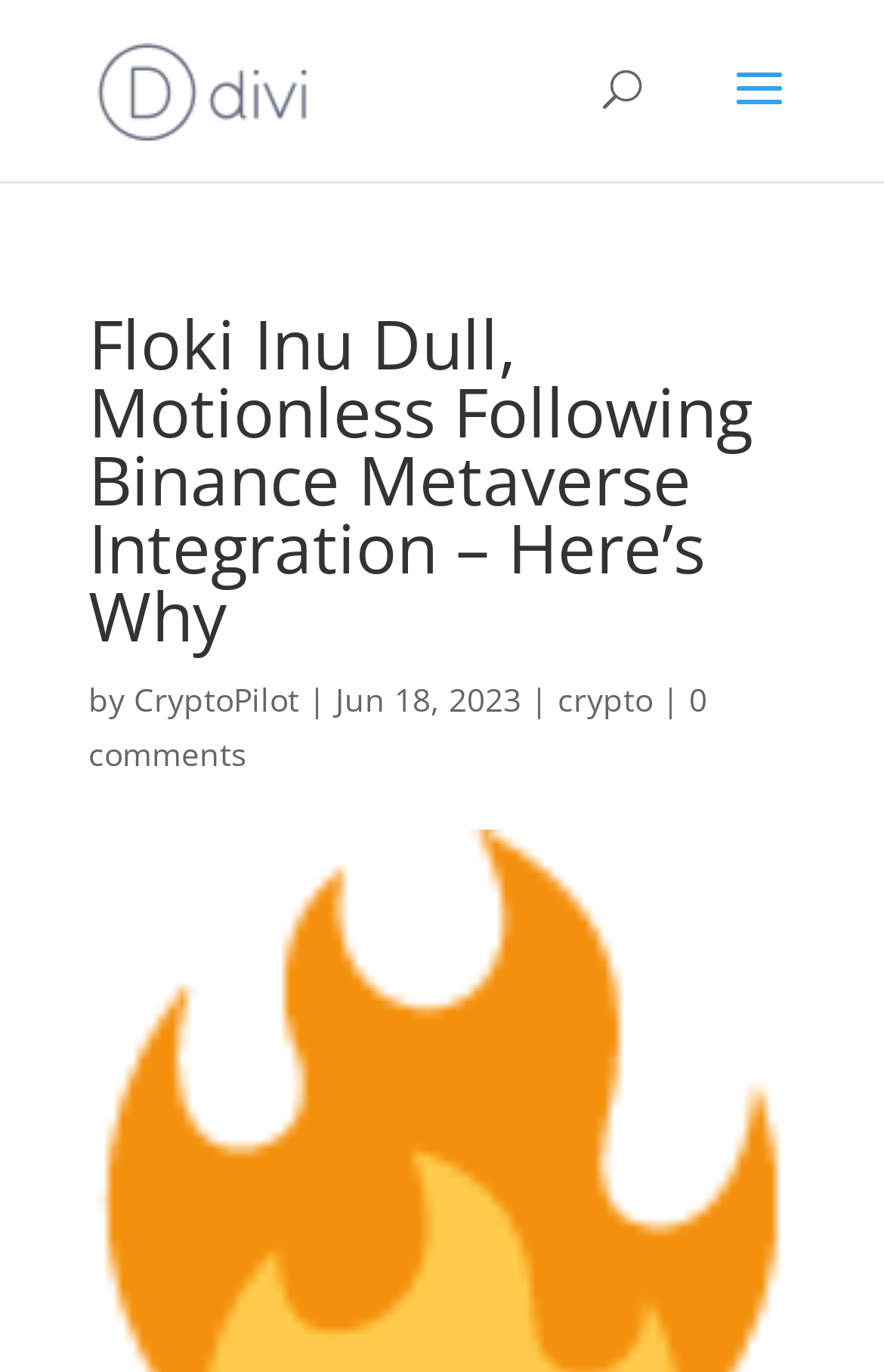What is the name of the website?
With the help of the image, please provide a detailed response to the question.

I found the answer by looking at the top-left corner of the webpage, where the website's logo and name are usually located. The image and link with the text 'webture.com' suggest that this is the name of the website.